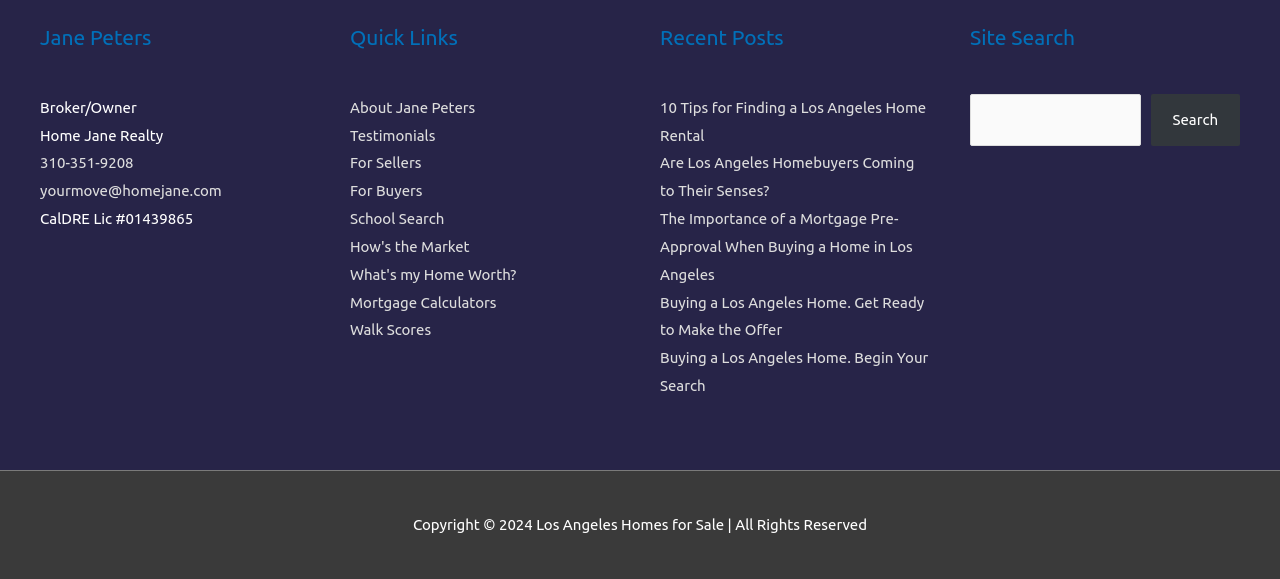Determine the bounding box coordinates for the region that must be clicked to execute the following instruction: "View Jane Peters' profile".

[0.031, 0.042, 0.242, 0.089]